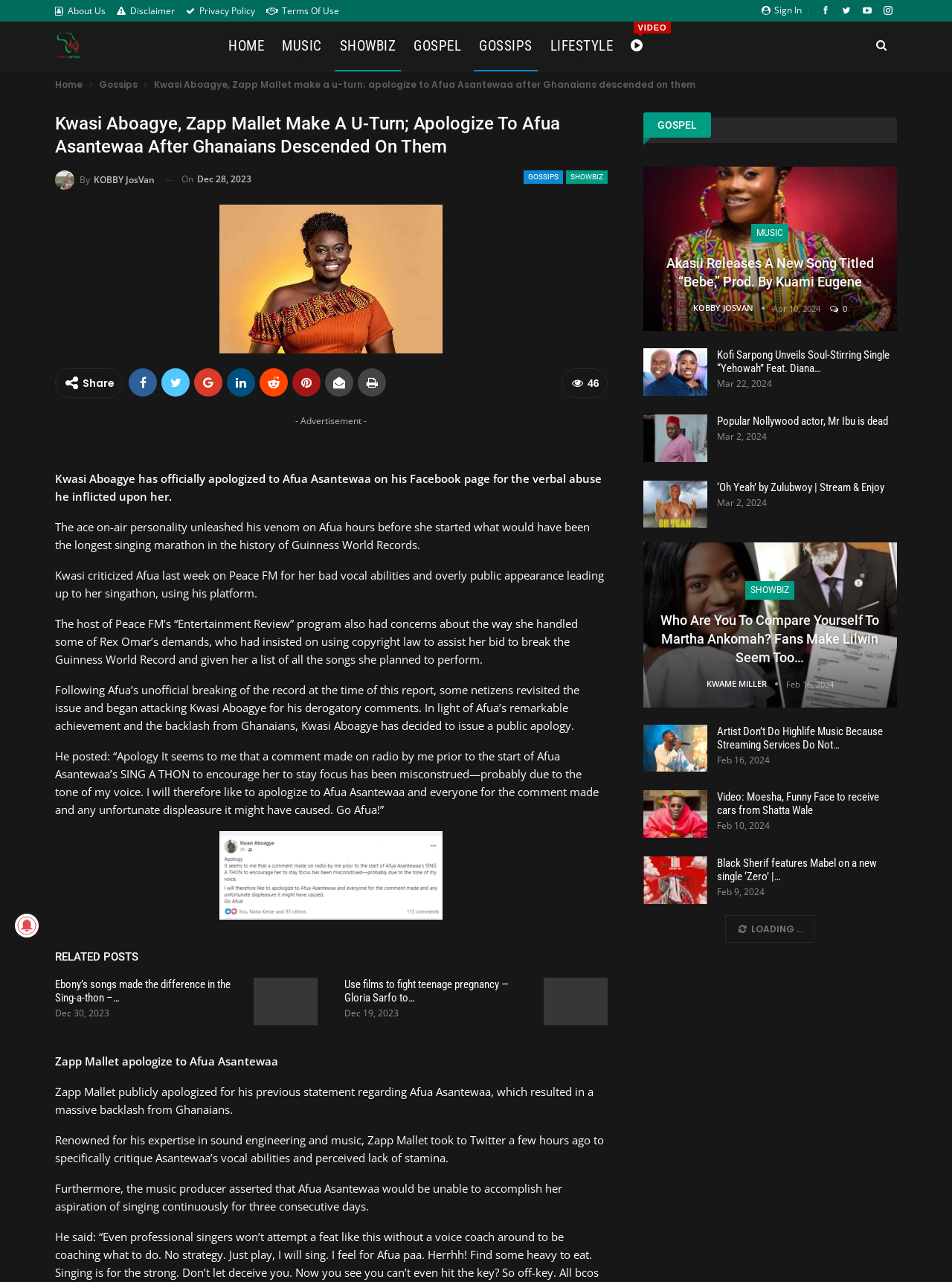Locate the bounding box coordinates of the element's region that should be clicked to carry out the following instruction: "Click on the 'Ebony’s songs made the difference in the Sing-a-thon –…' link". The coordinates need to be four float numbers between 0 and 1, i.e., [left, top, right, bottom].

[0.058, 0.763, 0.242, 0.784]